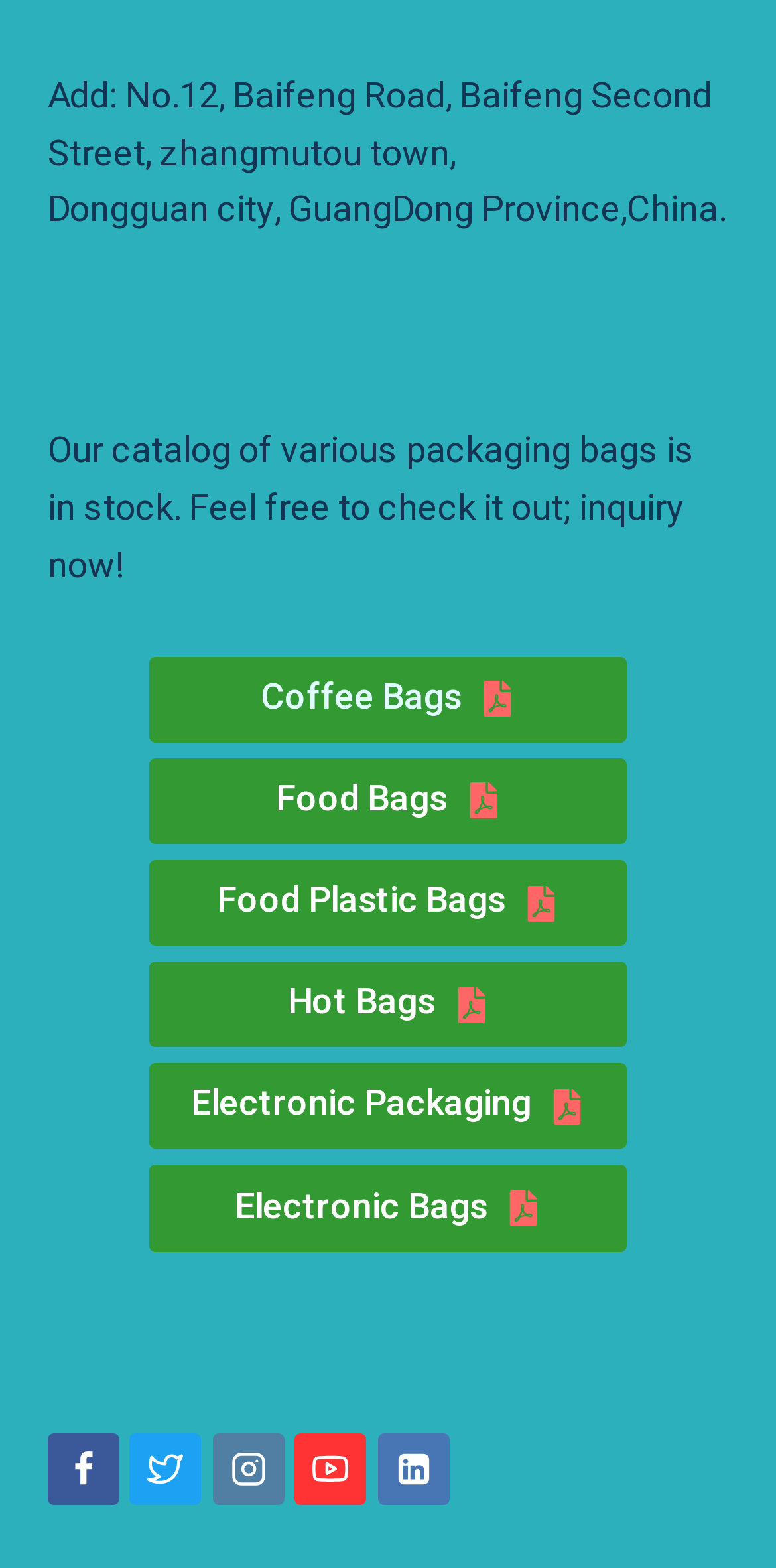Given the webpage screenshot and the description, determine the bounding box coordinates (top-left x, top-left y, bottom-right x, bottom-right y) that define the location of the UI element matching this description: Food Plastic bags

[0.192, 0.548, 0.808, 0.603]